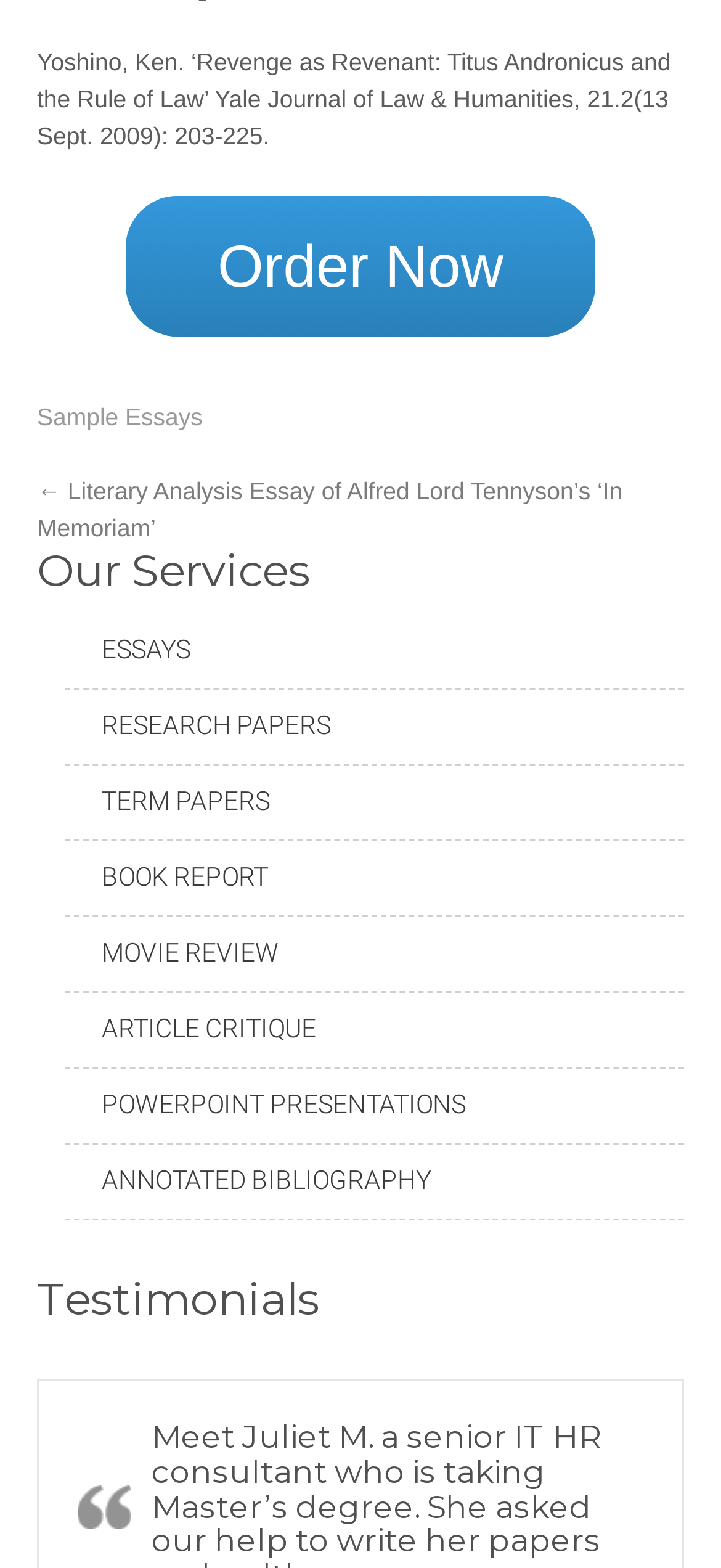Find the bounding box coordinates of the clickable region needed to perform the following instruction: "Order the article". The coordinates should be provided as four float numbers between 0 and 1, i.e., [left, top, right, bottom].

[0.173, 0.125, 0.827, 0.214]